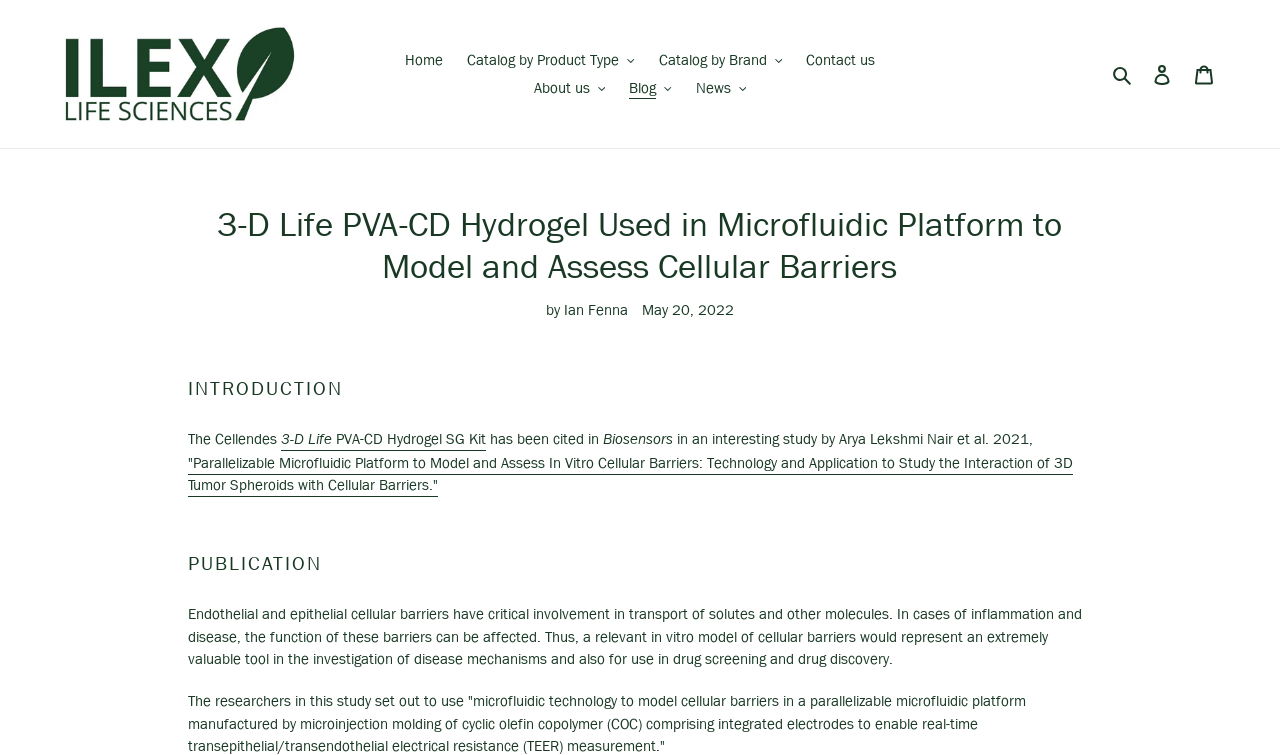What is the topic of the publication?
Please provide a single word or phrase as the answer based on the screenshot.

Cellular barriers